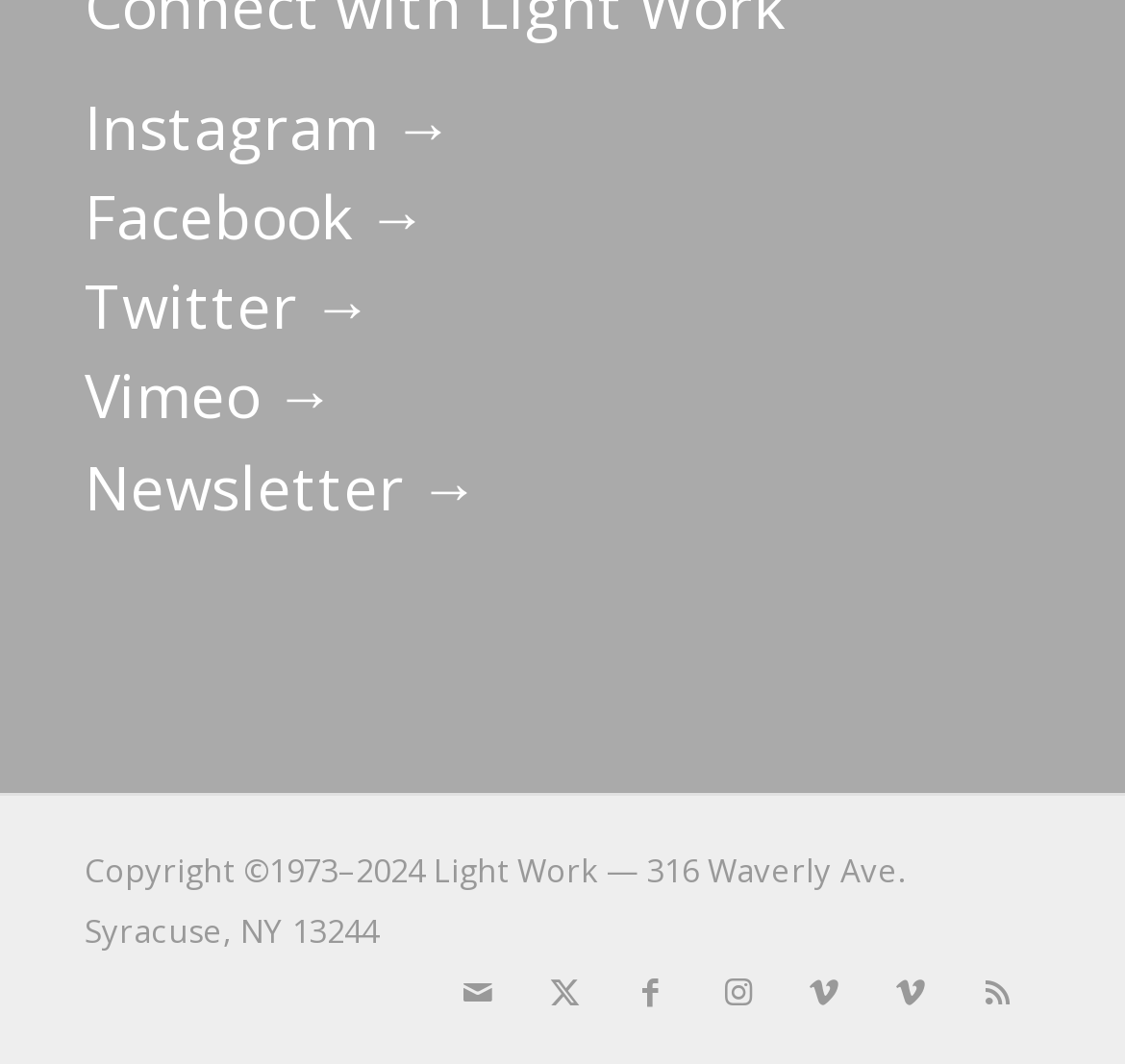What is the address of Light Work?
Using the information from the image, give a concise answer in one word or a short phrase.

316 Waverly Ave. Syracuse, NY 13244